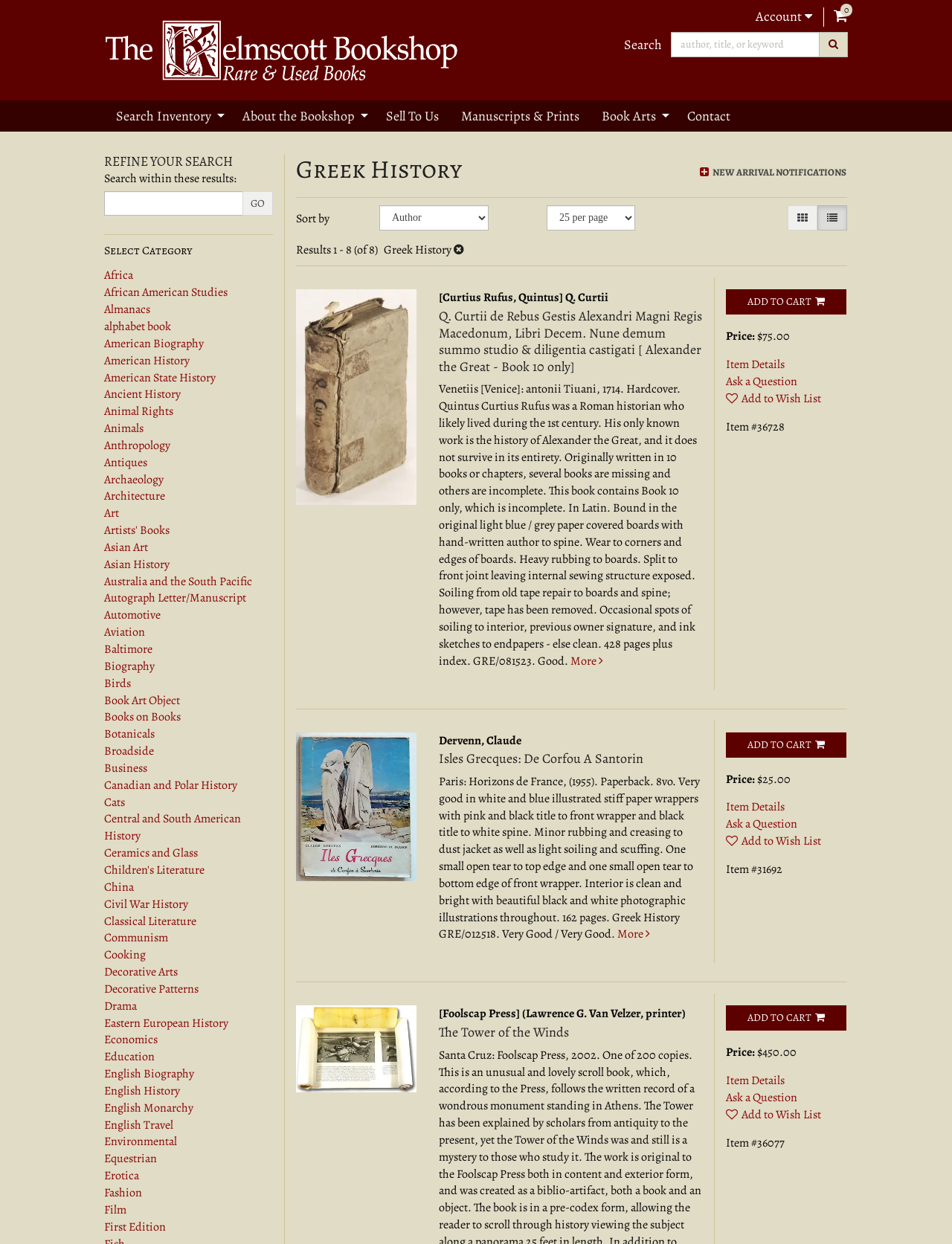Find the bounding box coordinates corresponding to the UI element with the description: "Central and South American History". The coordinates should be formatted as [left, top, right, bottom], with values as floats between 0 and 1.

[0.109, 0.652, 0.253, 0.679]